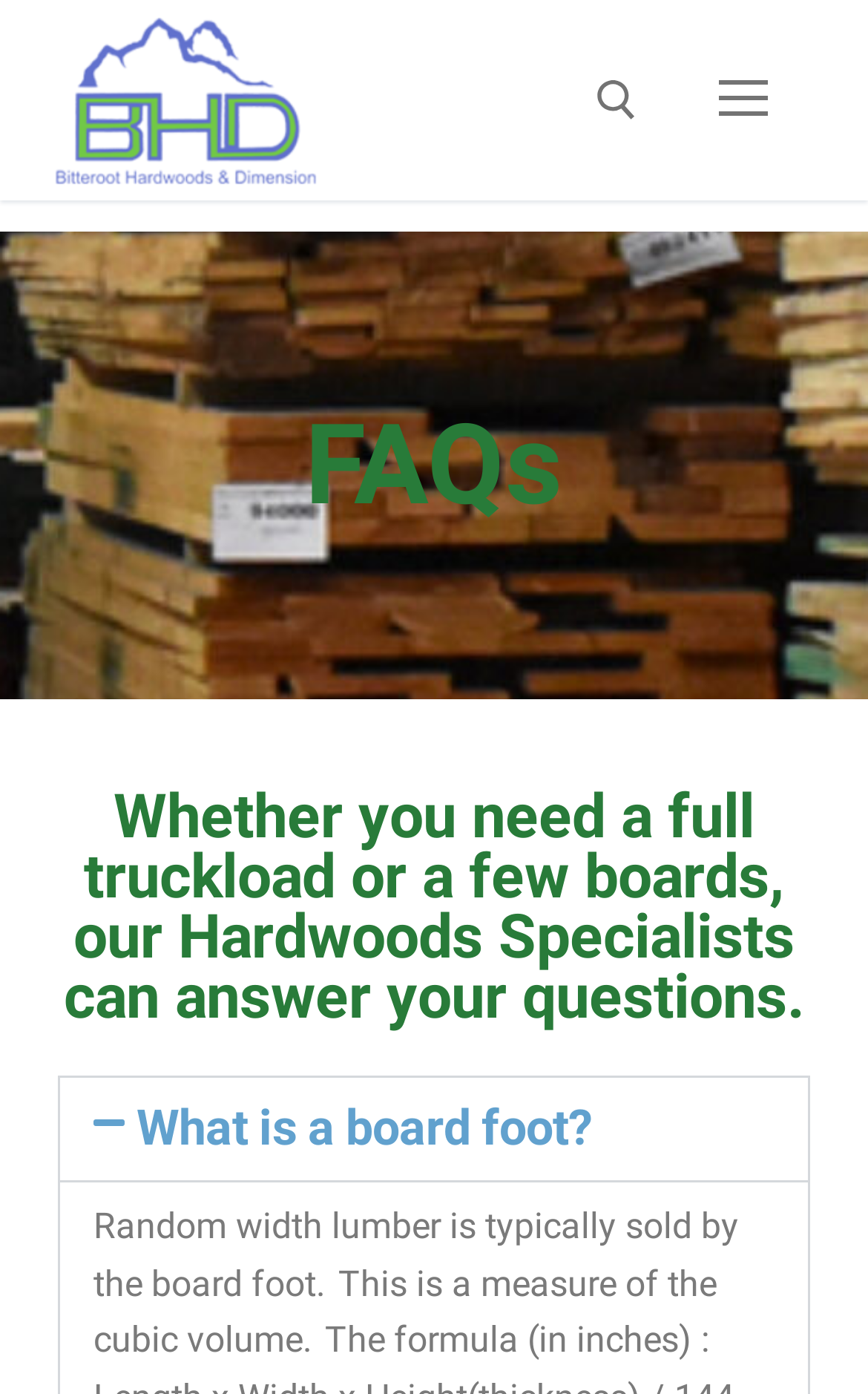Look at the image and give a detailed response to the following question: What is the topic of the FAQs section?

The FAQs section is located in the navigation menu, which can be accessed by clicking the nav icon button. The heading 'FAQs' is followed by a subheading that mentions Hardwoods Specialists, indicating that the FAQs section is related to Hardwoods.